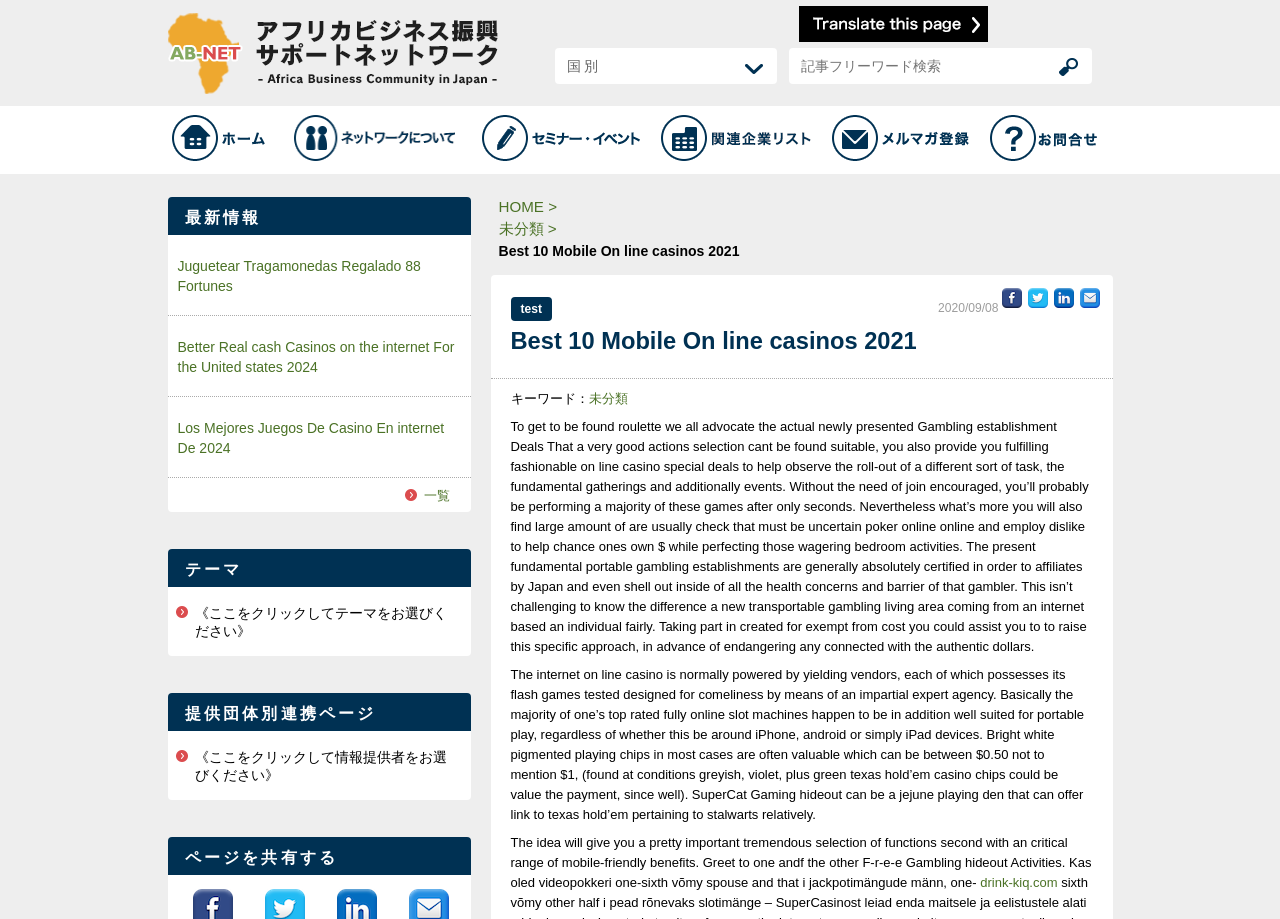Specify the bounding box coordinates of the element's area that should be clicked to execute the given instruction: "search for articles". The coordinates should be four float numbers between 0 and 1, i.e., [left, top, right, bottom].

[0.616, 0.052, 0.853, 0.091]